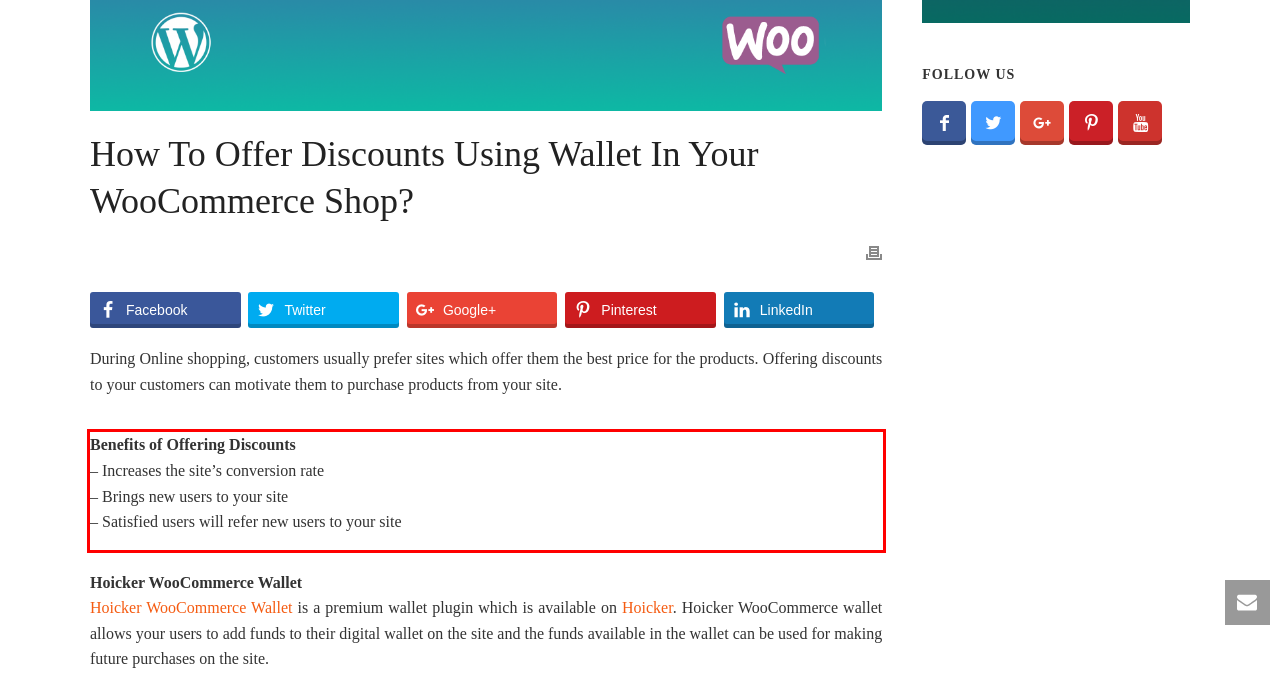Analyze the screenshot of a webpage where a red rectangle is bounding a UI element. Extract and generate the text content within this red bounding box.

Benefits of Offering Discounts – Increases the site’s conversion rate – Brings new users to your site – Satisfied users will refer new users to your site